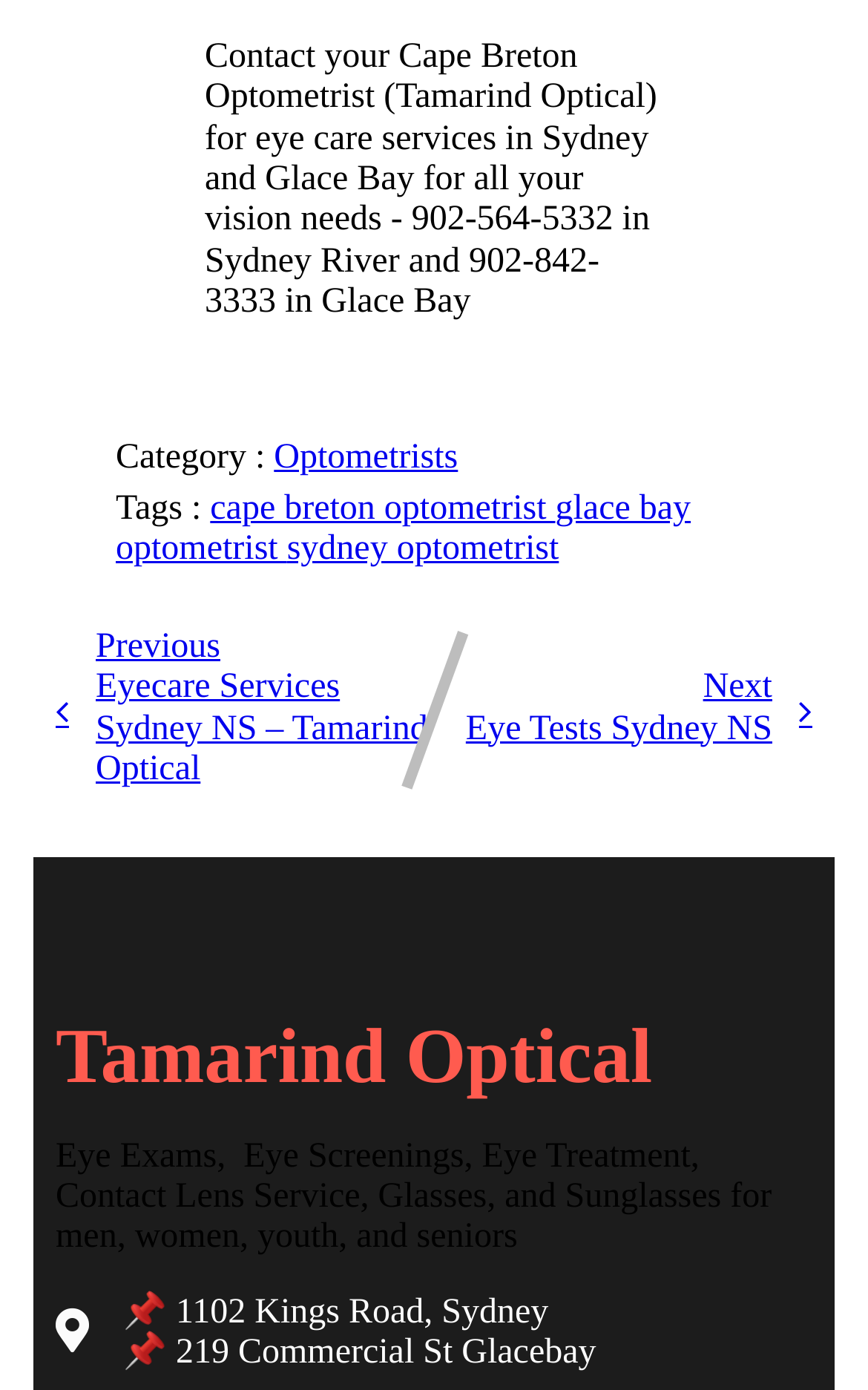Find the bounding box coordinates for the HTML element specified by: "sydney optometrist".

[0.33, 0.382, 0.644, 0.409]